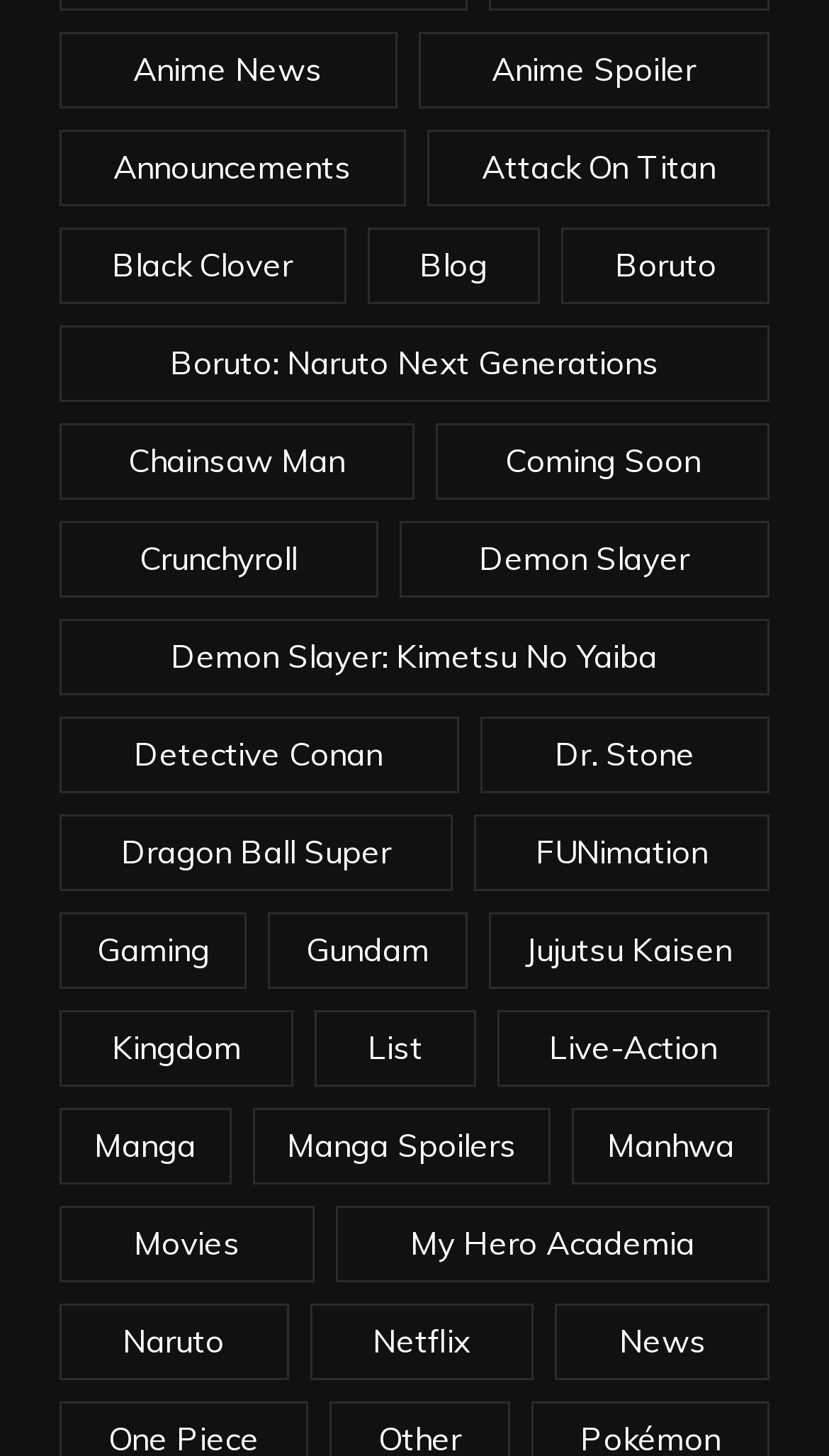Use a single word or phrase to answer this question: 
How many categories are related to 'Slayer'?

2